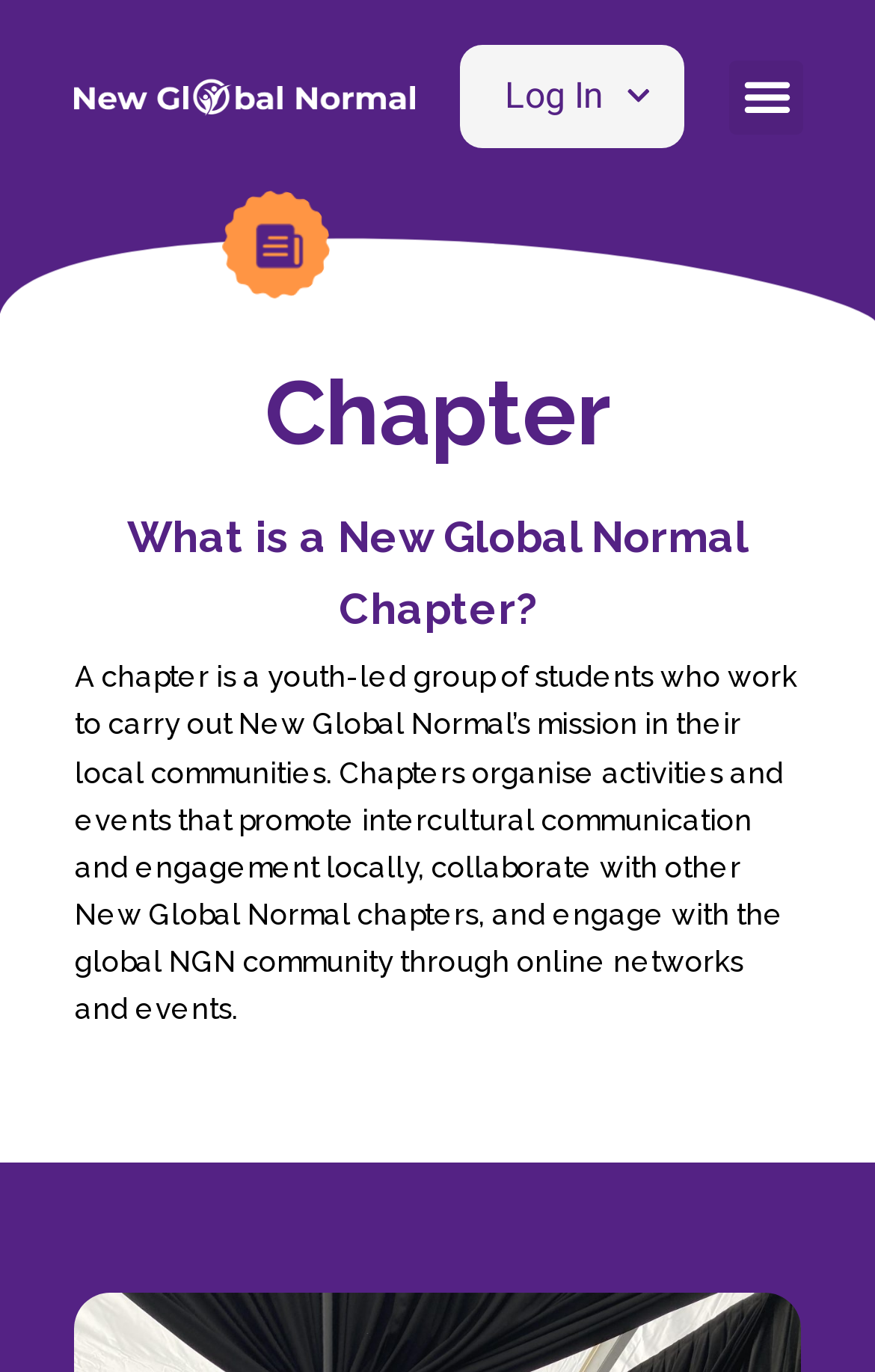What is the purpose of New Global Normal Chapters?
Carefully analyze the image and provide a detailed answer to the question.

According to the webpage, New Global Normal Chapters organize activities and events that promote intercultural communication and engagement locally. This information is obtained from the description of what a New Global Normal Chapter is, which explains their mission and activities.